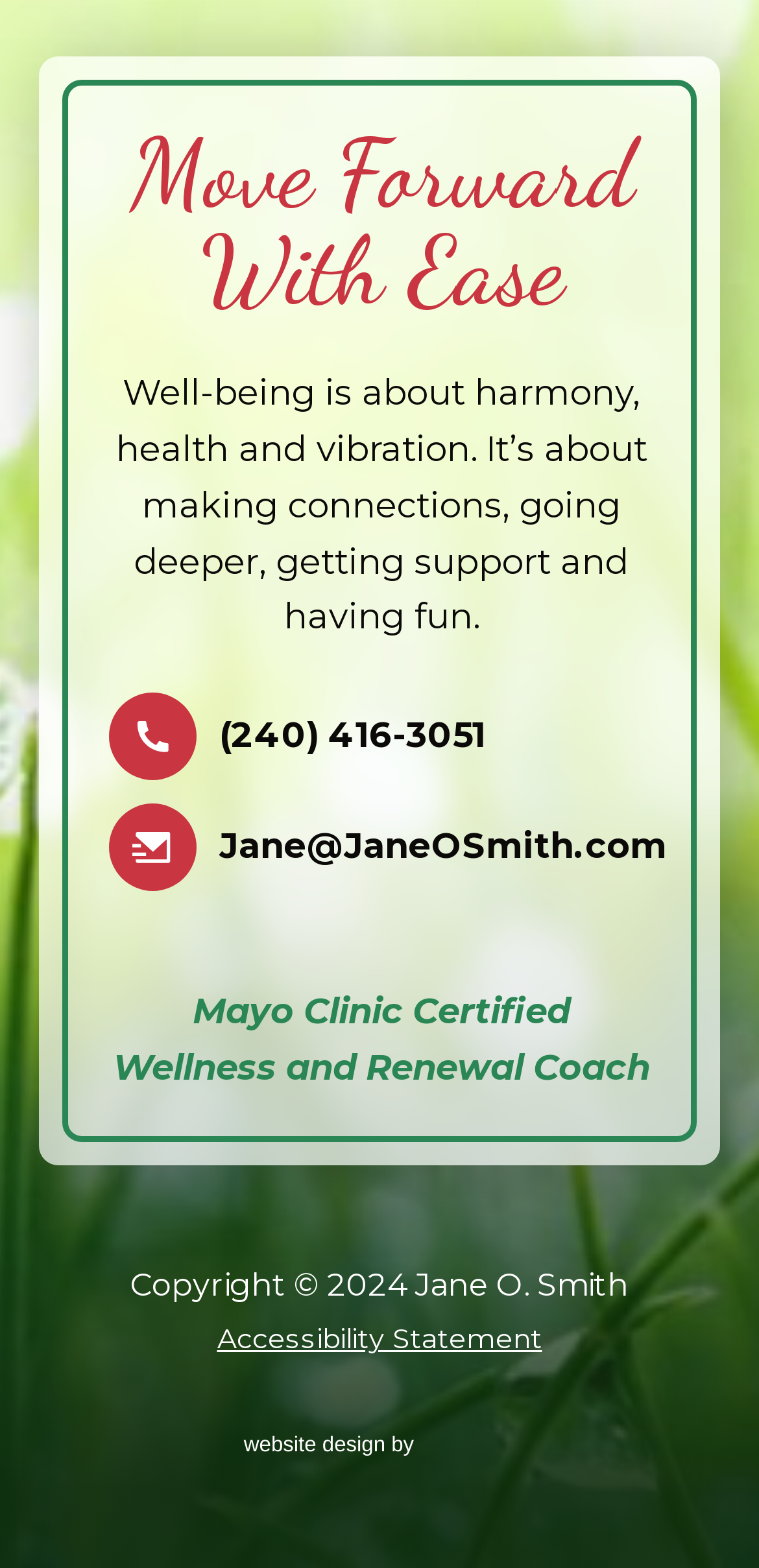Using the provided element description, identify the bounding box coordinates as (top-left x, top-left y, bottom-right x, bottom-right y). Ensure all values are between 0 and 1. Description: (240) 416-3051

[0.289, 0.455, 0.641, 0.483]